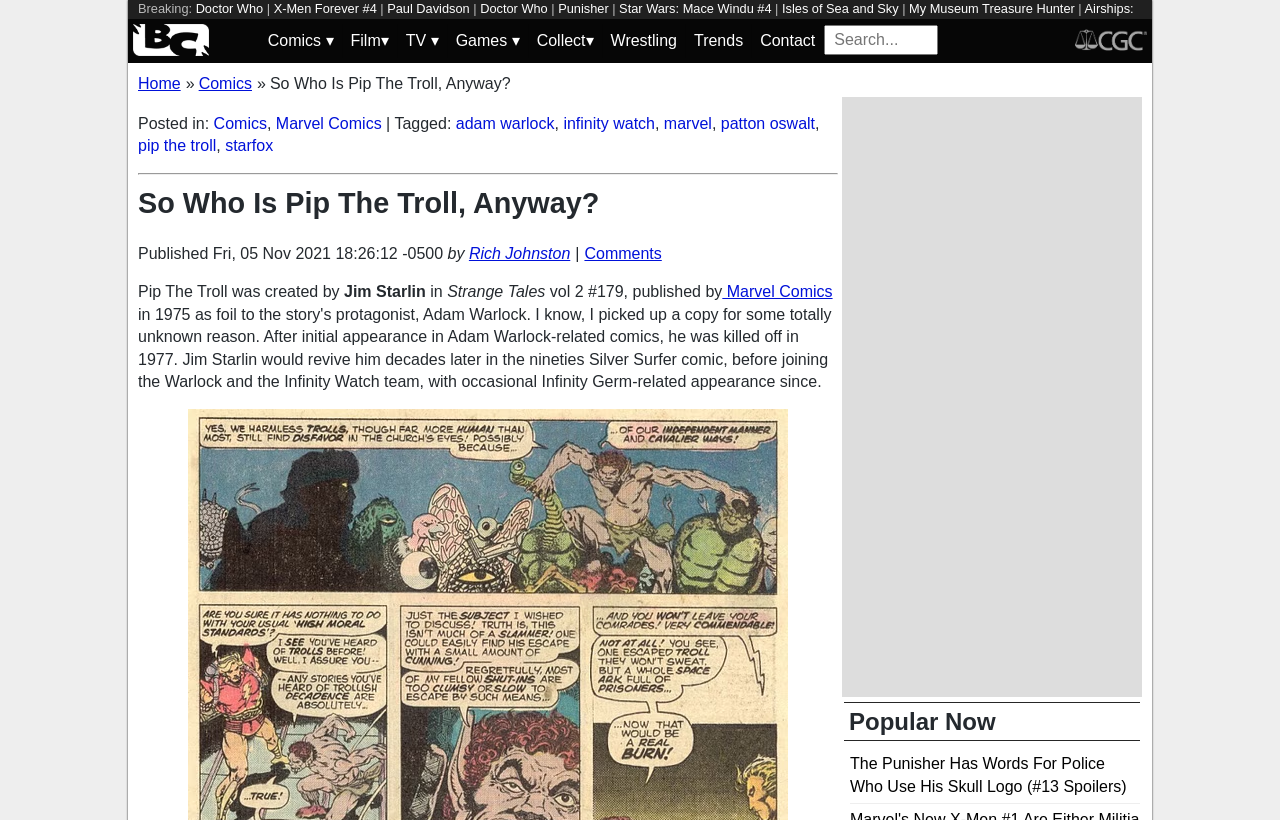Can you find and generate the webpage's heading?

So Who Is Pip The Troll, Anyway?